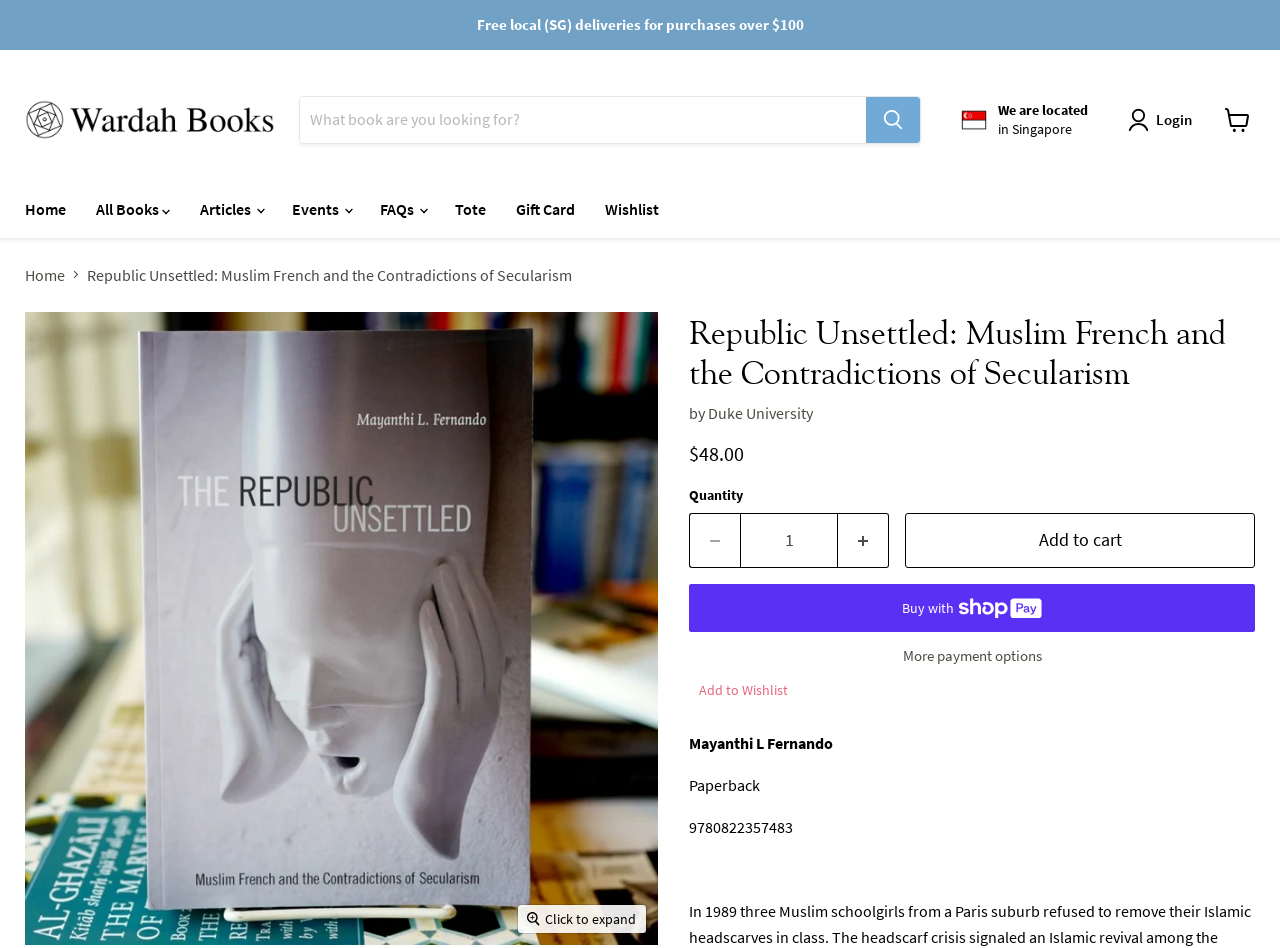Pinpoint the bounding box coordinates for the area that should be clicked to perform the following instruction: "Search for a product".

[0.234, 0.101, 0.719, 0.151]